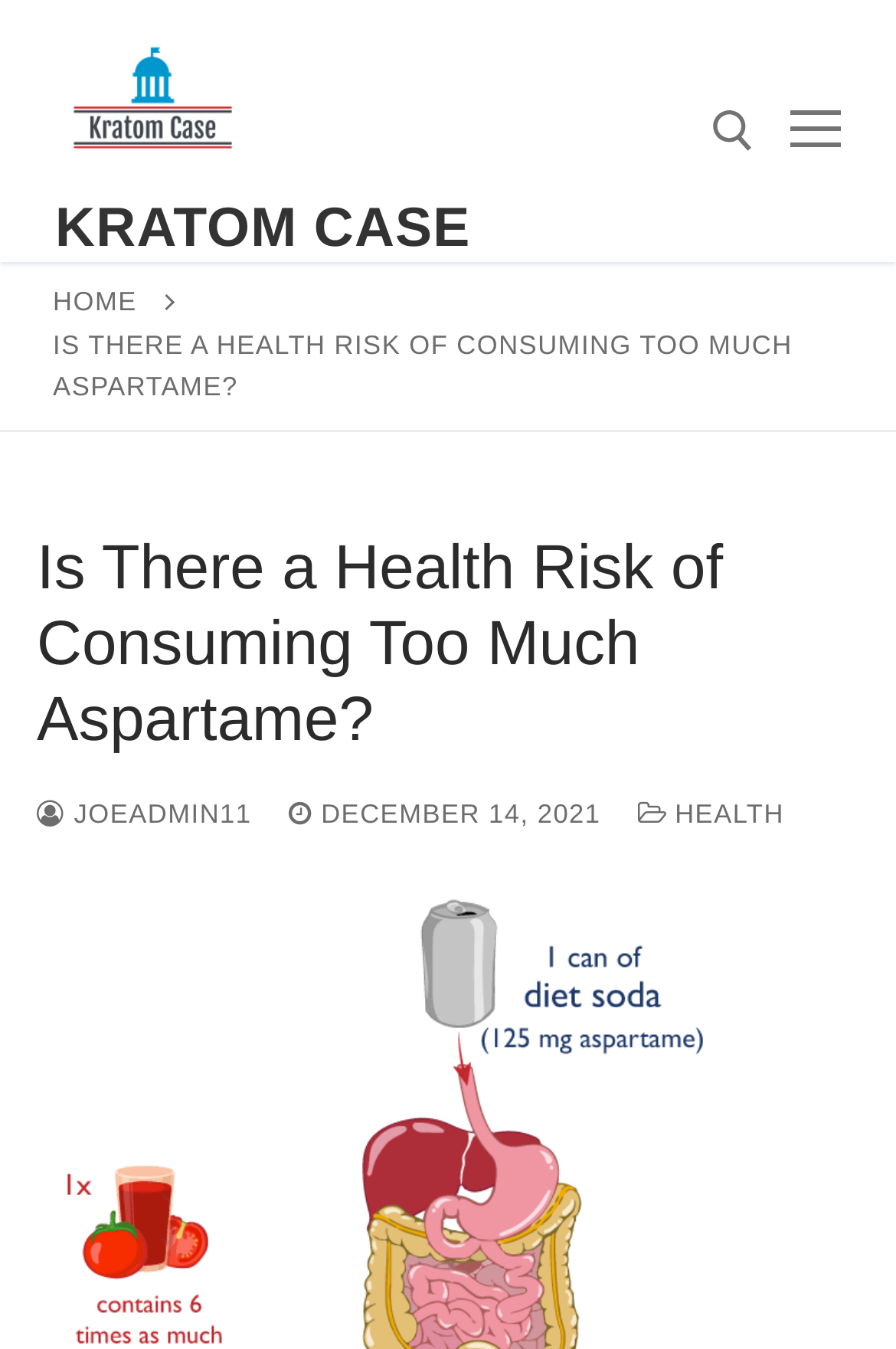Provide a thorough description of the webpage's content and layout.

The webpage appears to be a blog post or article discussing the health risks of consuming too much aspartame. At the top left of the page, there is a logo or icon for "Kratom Case" accompanied by a link to the same. Below this, there is a navigation menu with links to "HOME" and an empty link. 

On the top right side of the page, there is a search tool with a search box and a submit button. The search box is labeled "Search for:". 

The main content of the page is headed by a title "Is There a Health Risk of Consuming Too Much Aspartame?" which is also the main topic of the meta description. Below the title, there is information about the author, "JOEADMIN11", and the date of publication, "DECEMBER 14, 2021". 

There is also a category link labeled "HEALTH" at the bottom of the title section. The rest of the page likely contains the article's content, but the details are not provided in the accessibility tree.